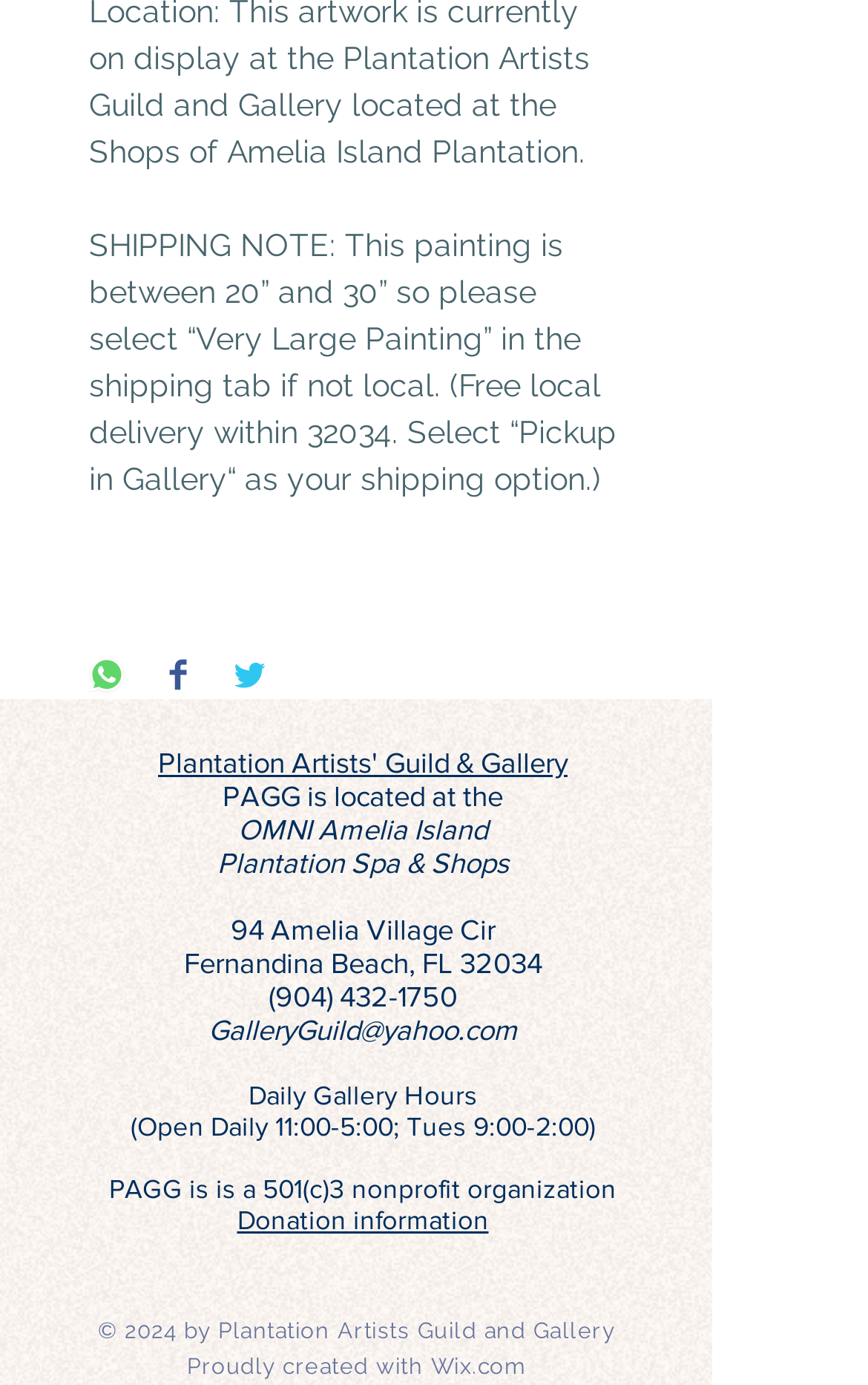Provide the bounding box coordinates of the section that needs to be clicked to accomplish the following instruction: "Visit the donation information page."

[0.273, 0.87, 0.563, 0.893]